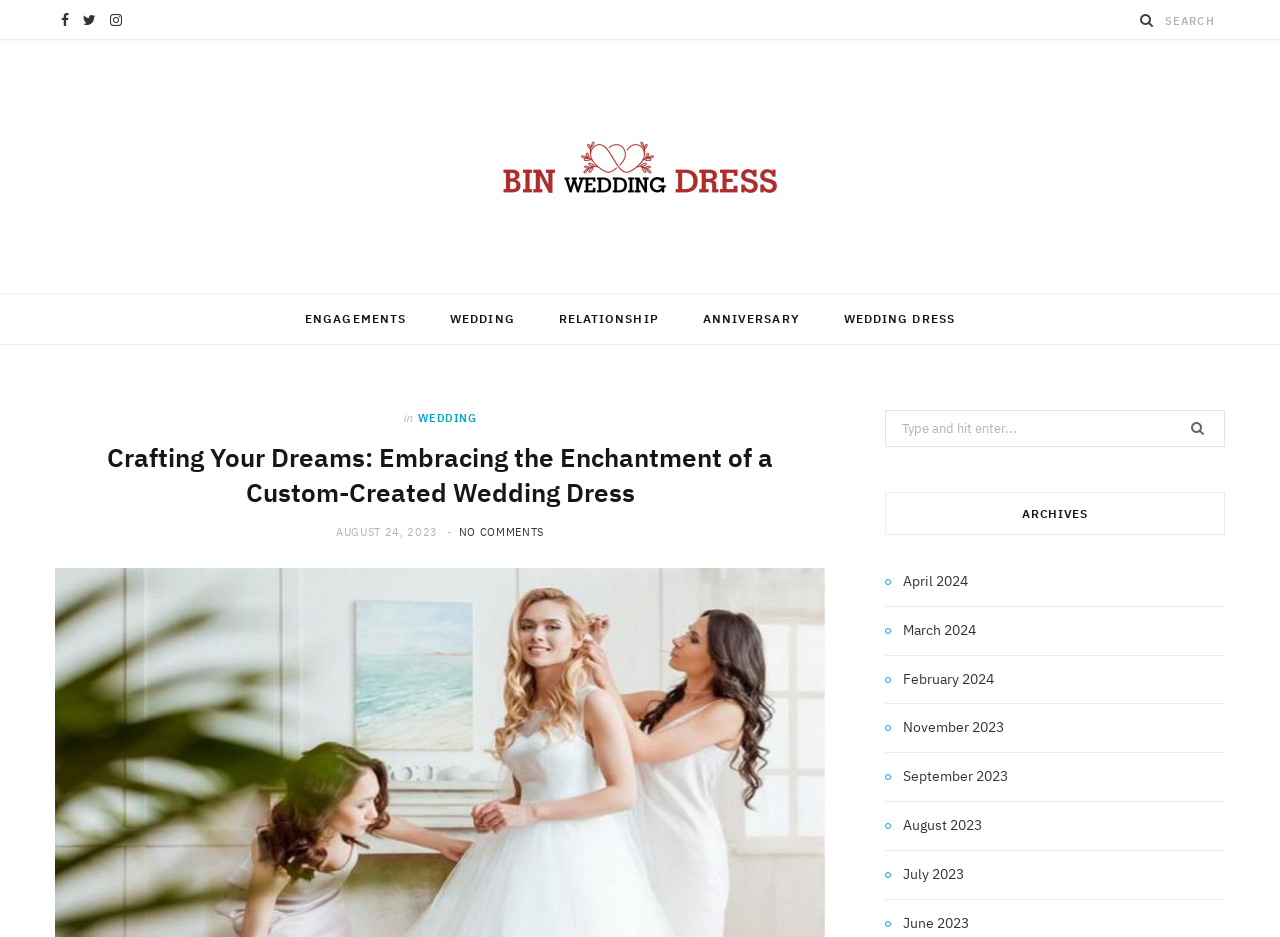Given the element description, predict the bounding box coordinates in the format (top-left x, top-left y, bottom-right x, bottom-right y), using floating point numbers between 0 and 1: title="Bin Wedding Dress"

[0.363, 0.101, 0.637, 0.254]